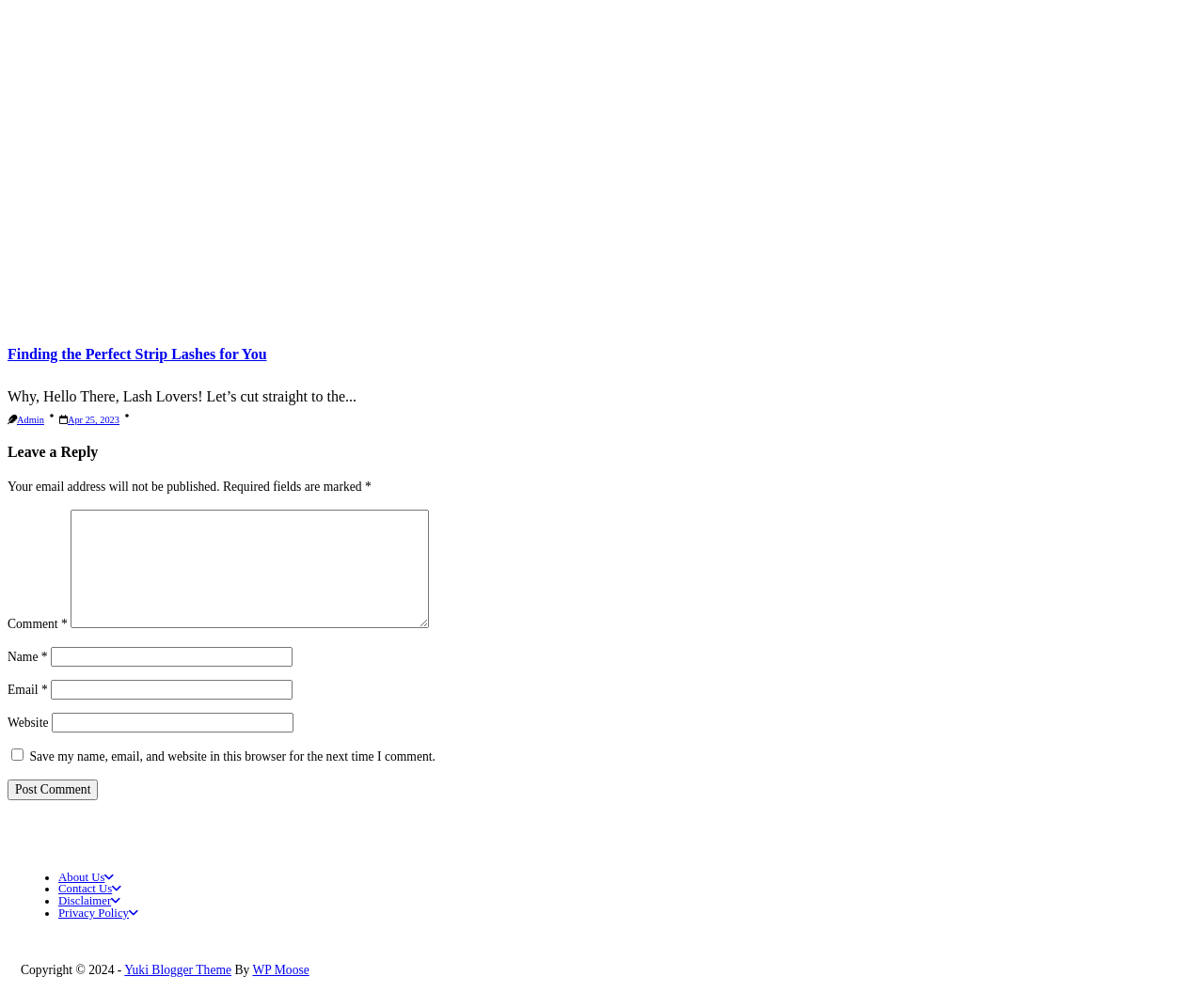Use a single word or phrase to answer this question: 
What is required to post a comment?

Name, Email, Comment